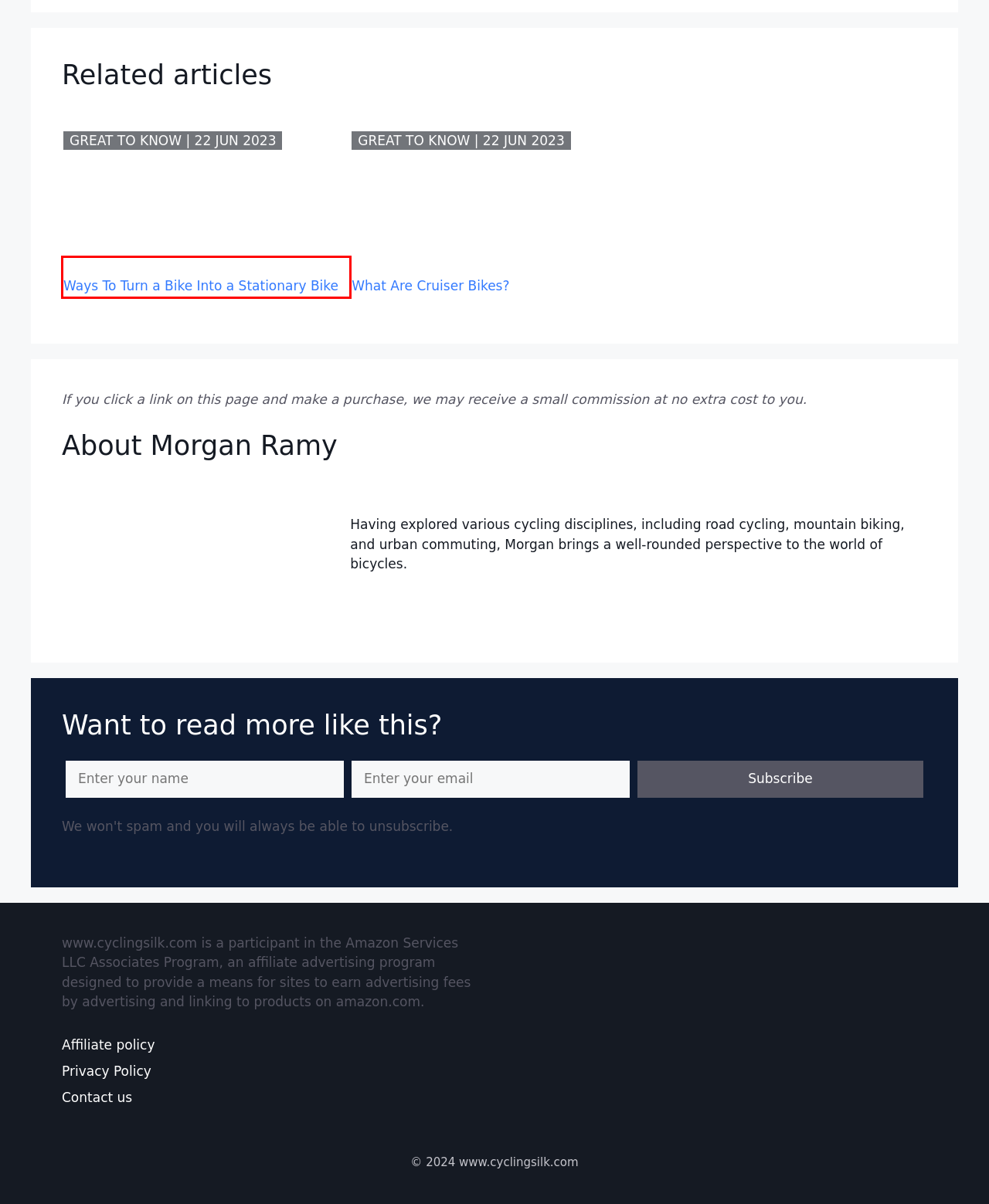You have a screenshot of a webpage where a red bounding box highlights a specific UI element. Identify the description that best matches the resulting webpage after the highlighted element is clicked. The choices are:
A. Privacy Policy - Cycling Silk
B. Bicycle Blog - Cycling Silk
C. How To Make Bike Stationary [Indoor Cycling]
D. Contact us - Cycling Silk
E. Cycling Silk - Knowledge About Bicycles
F. Bike Components [Essentials]
G. Affiliate policy - Cycling Silk
H. The Ultimate Guide to Bike Tires

C